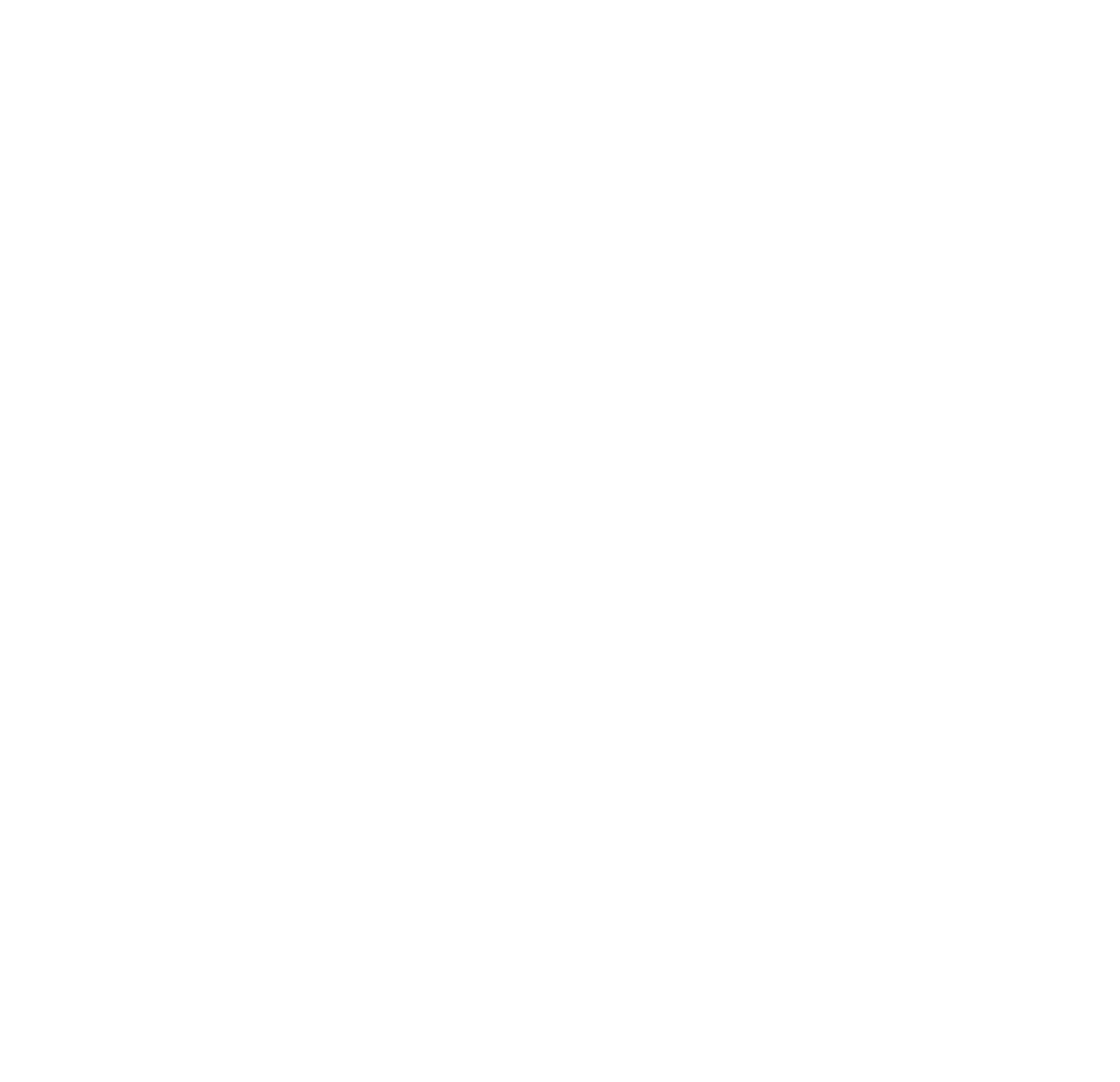What type of assistance does The Salvation Army, Denton Corps provide for low-income families?
Answer the question with a single word or phrase, referring to the image.

rental arrears